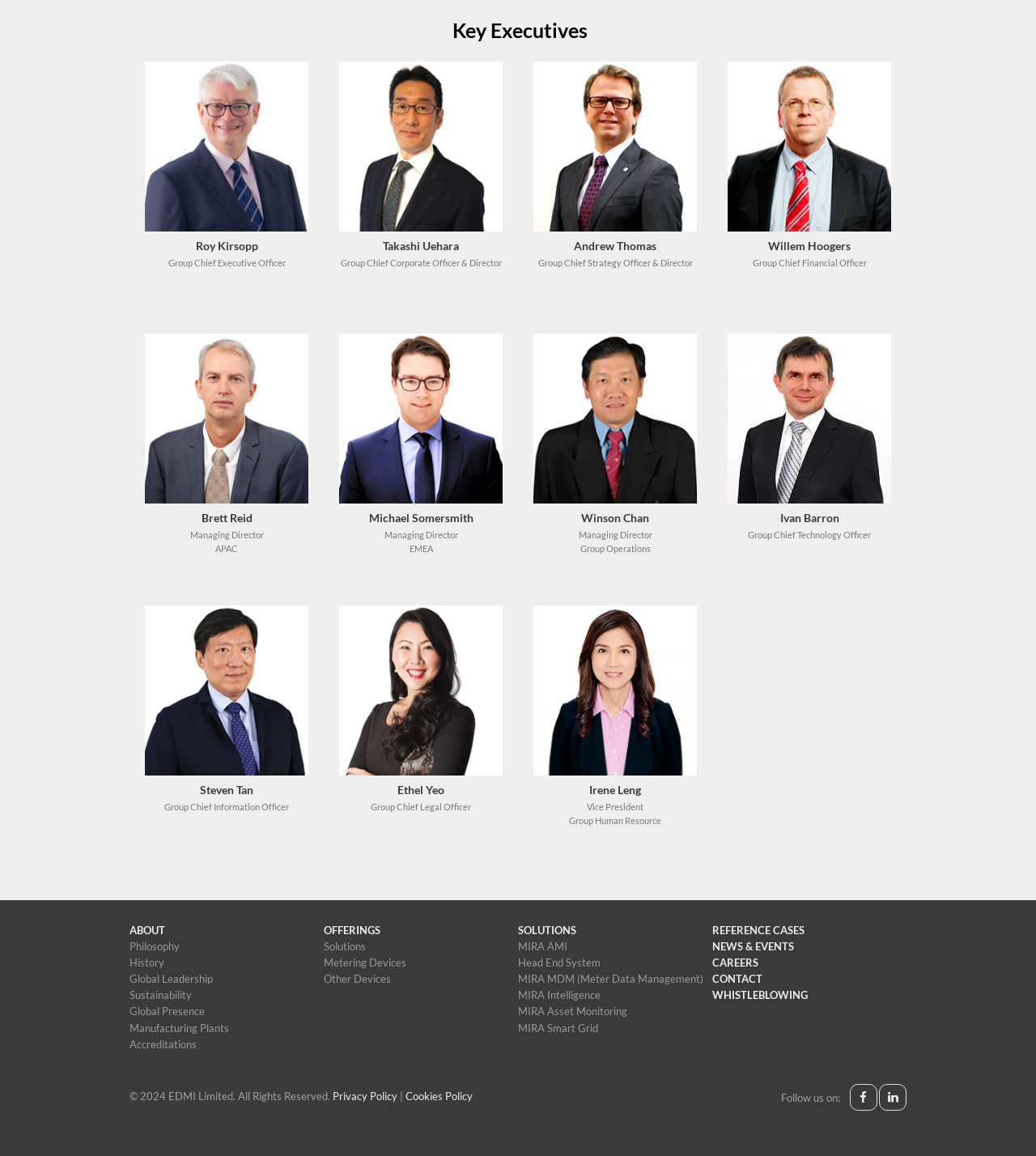Locate the bounding box coordinates of the area where you should click to accomplish the instruction: "Explore solutions".

[0.312, 0.814, 0.353, 0.824]